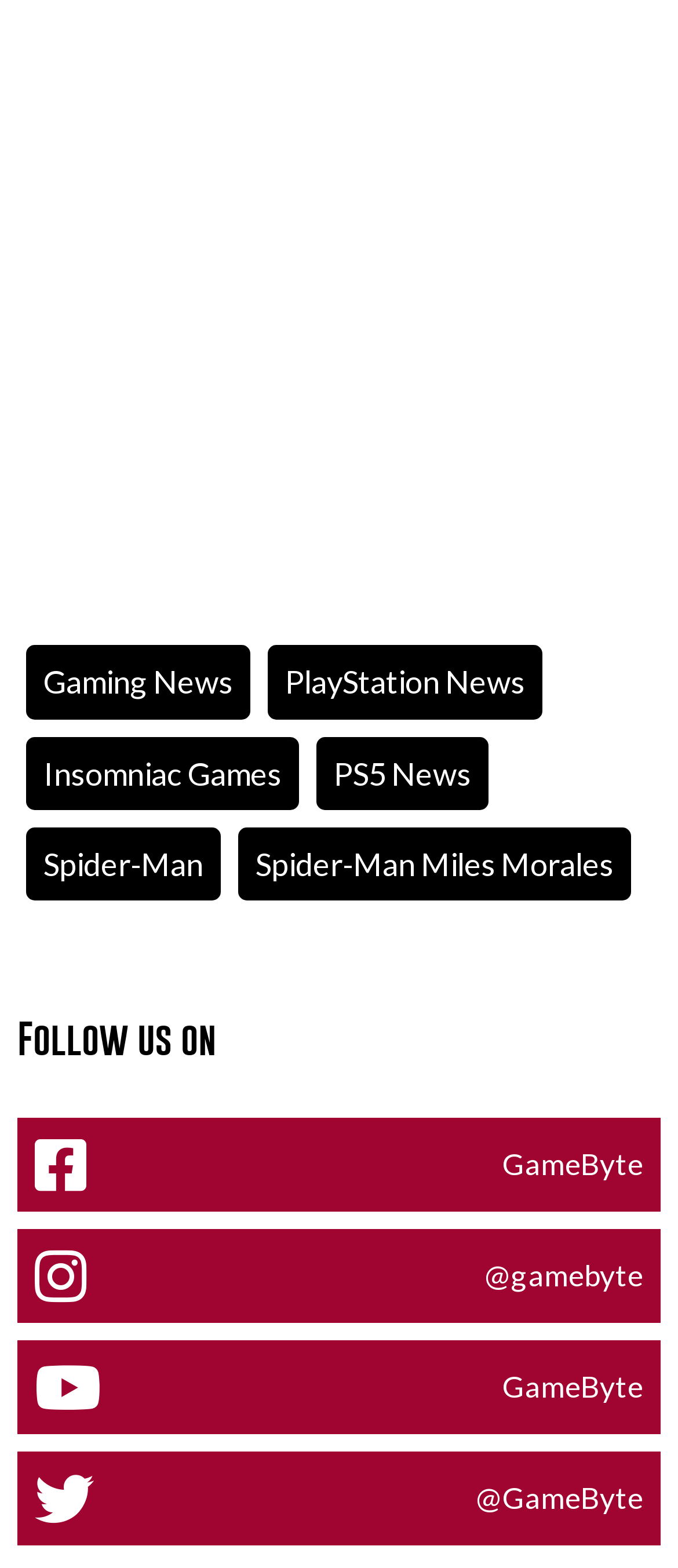What is the last tag listed?
Provide an in-depth answer to the question, covering all aspects.

I looked at the list of tags and found that the last one is 'Spider-Man Miles Morales', which is a link element.